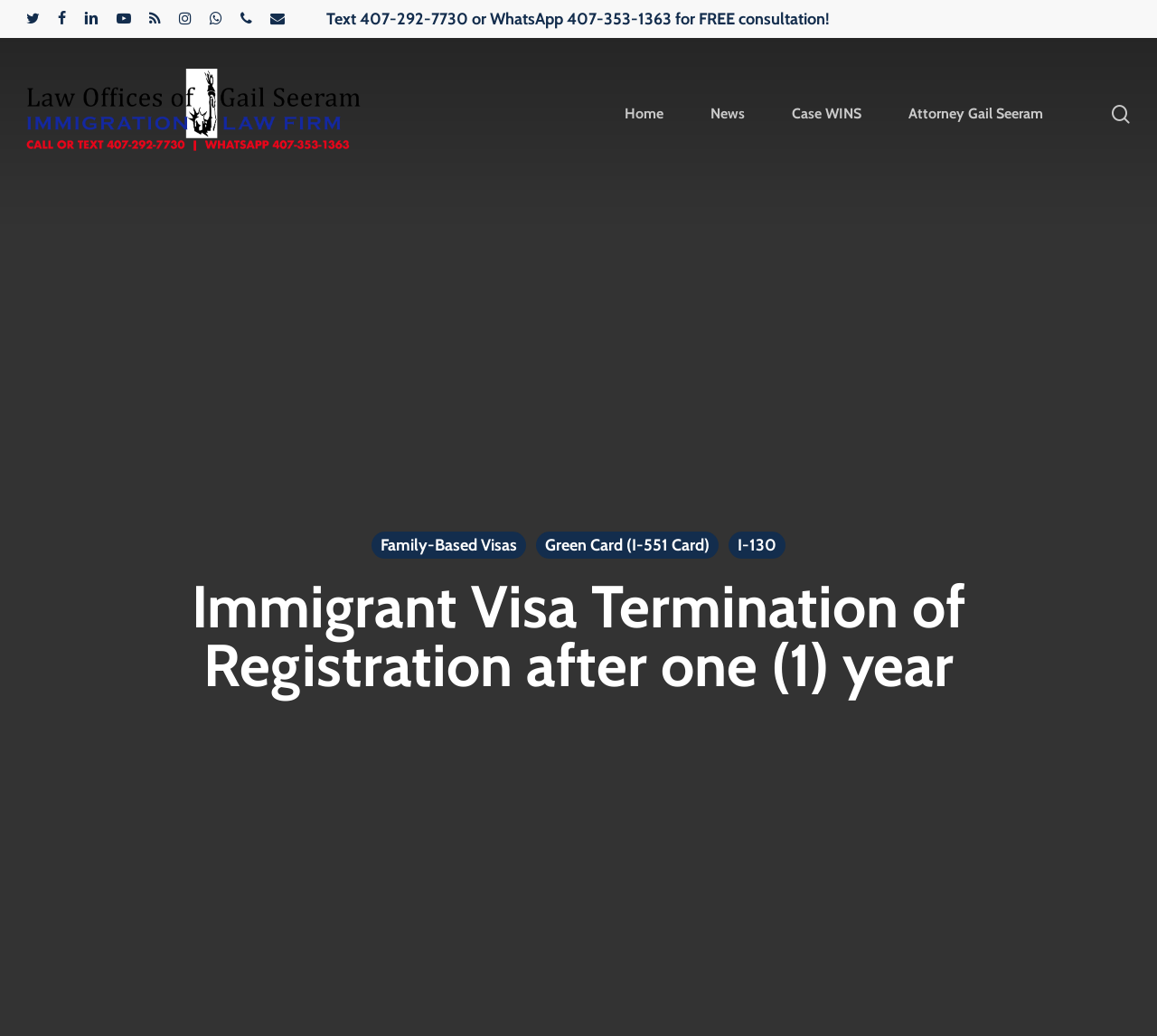Identify the bounding box coordinates of the section that should be clicked to achieve the task described: "Search for something".

[0.07, 0.064, 0.93, 0.13]